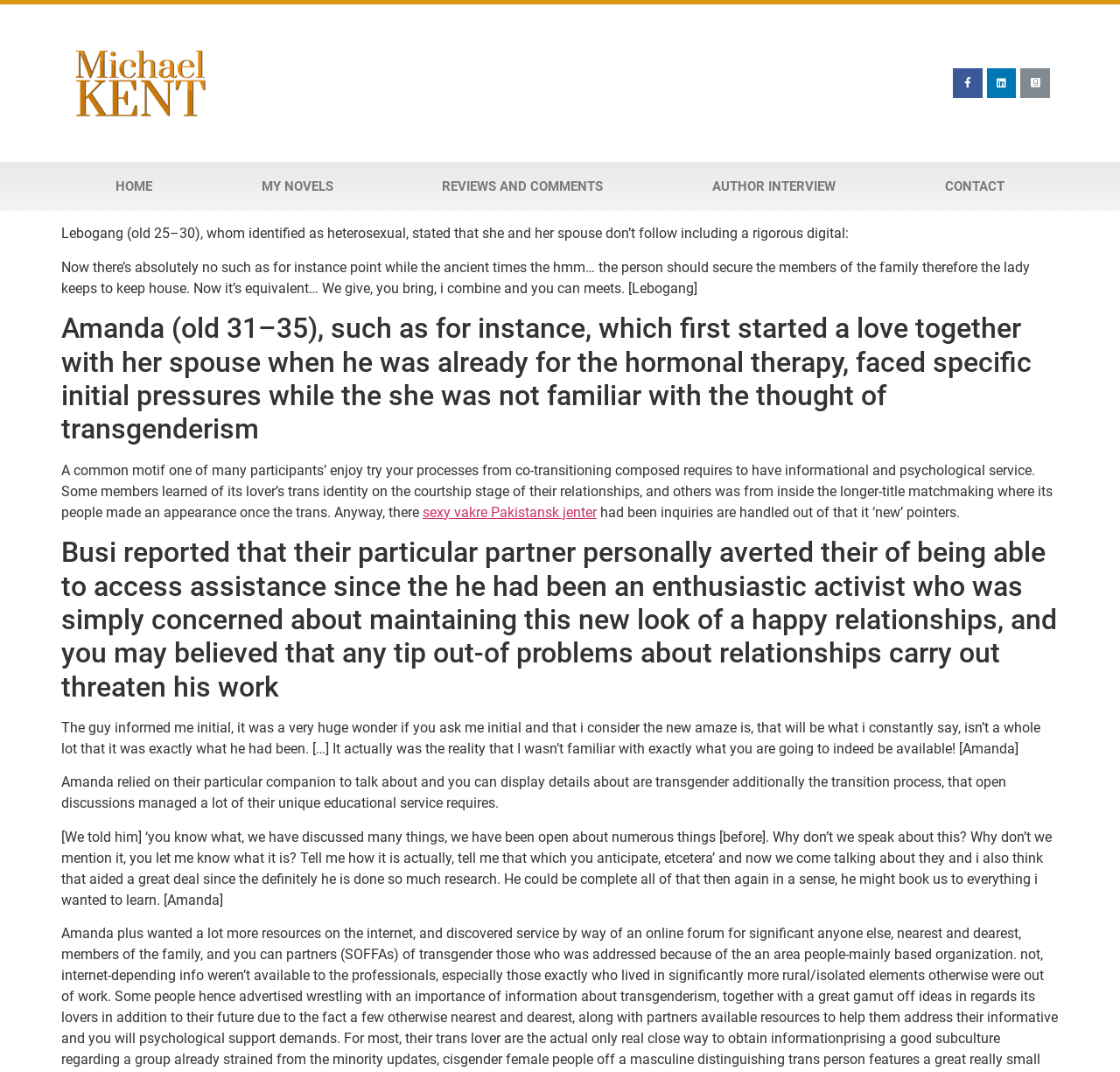Locate the bounding box coordinates of the element that should be clicked to fulfill the instruction: "Click on the link to learn more about sexy vakre Pakistansk jenter".

[0.377, 0.47, 0.533, 0.485]